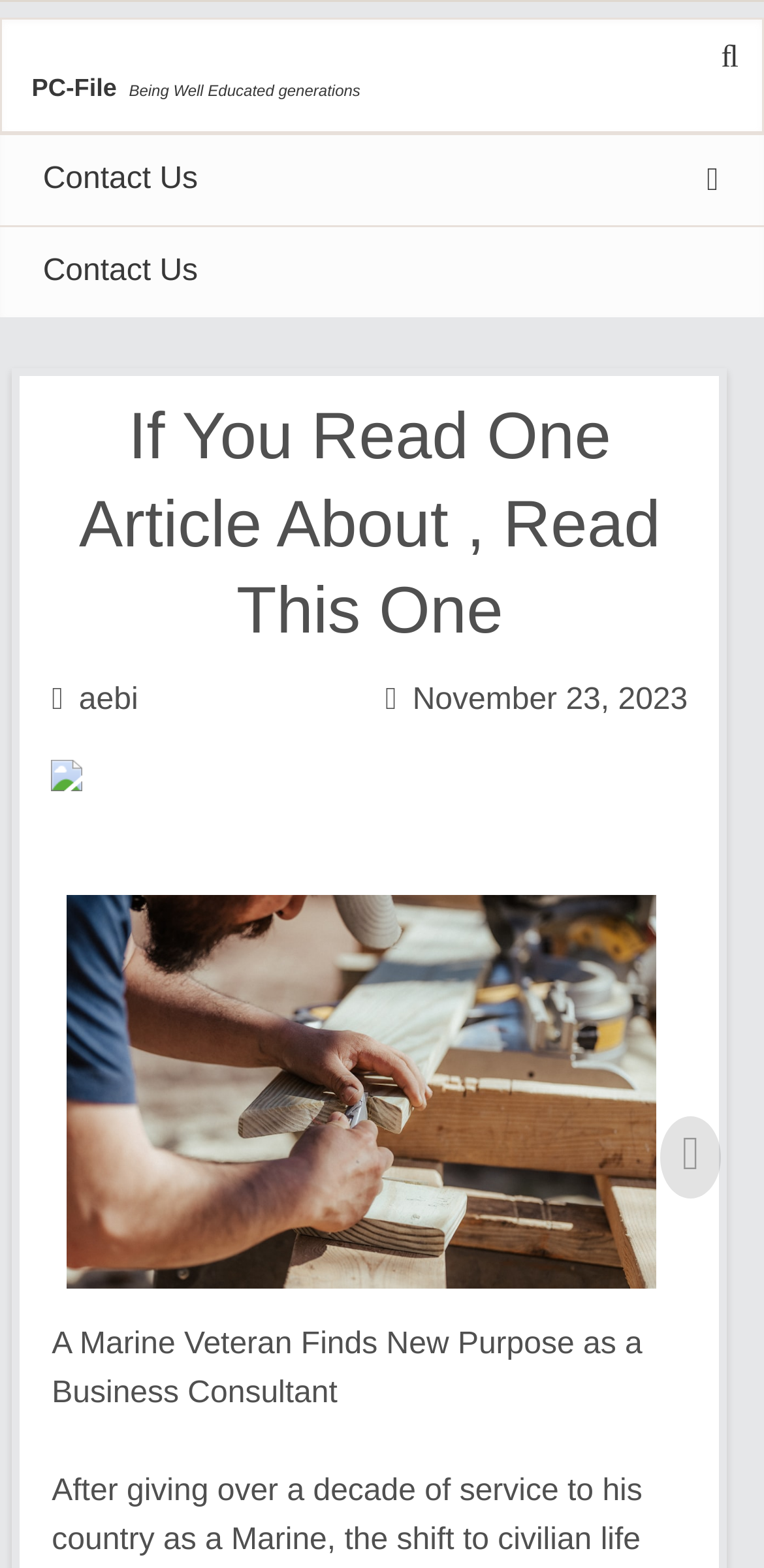What is the name of the article?
Refer to the image and provide a one-word or short phrase answer.

If You Read One Article About, Read This One